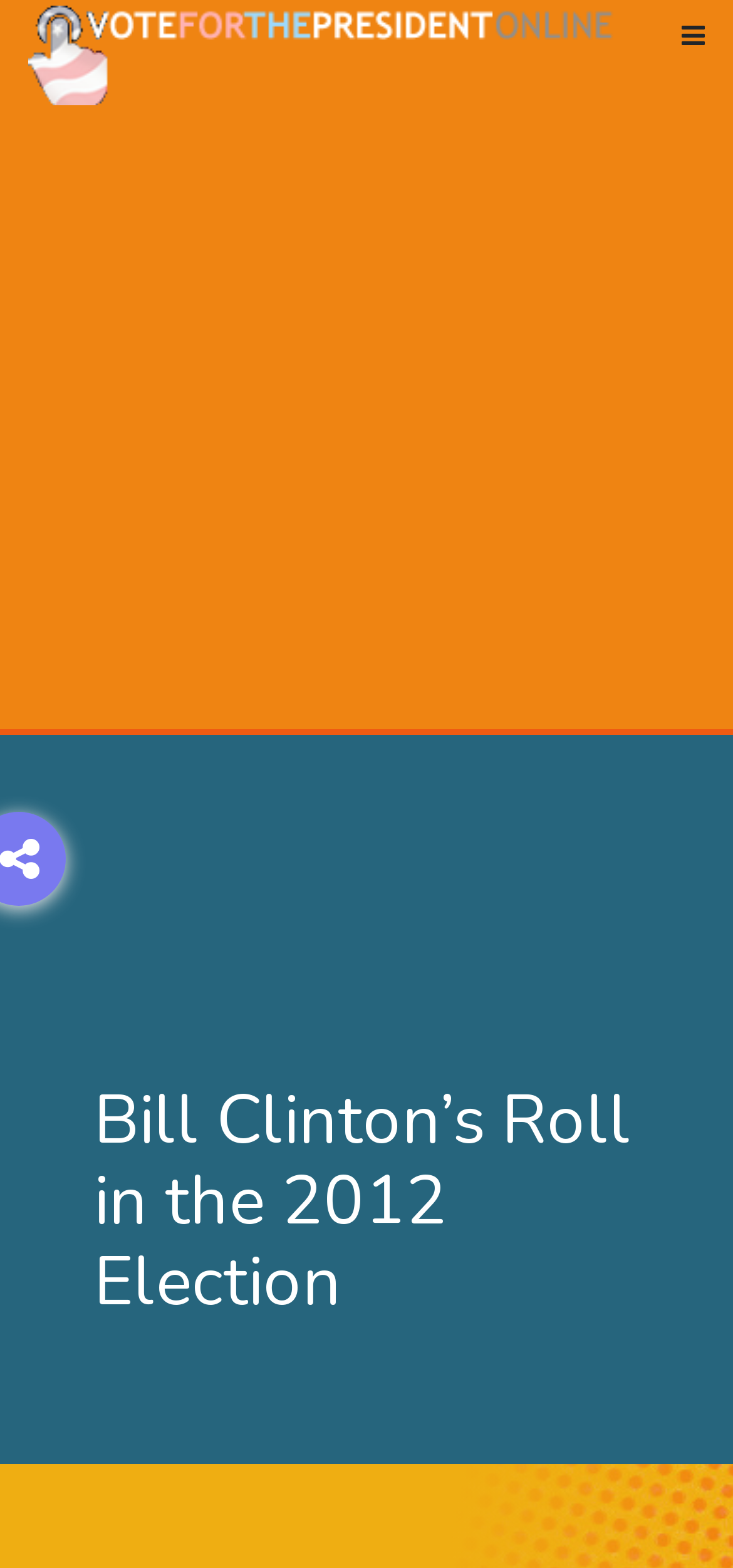Determine the bounding box coordinates for the UI element with the following description: "alt="Vote For The President Online"". The coordinates should be four float numbers between 0 and 1, represented as [left, top, right, bottom].

[0.038, 0.003, 0.838, 0.061]